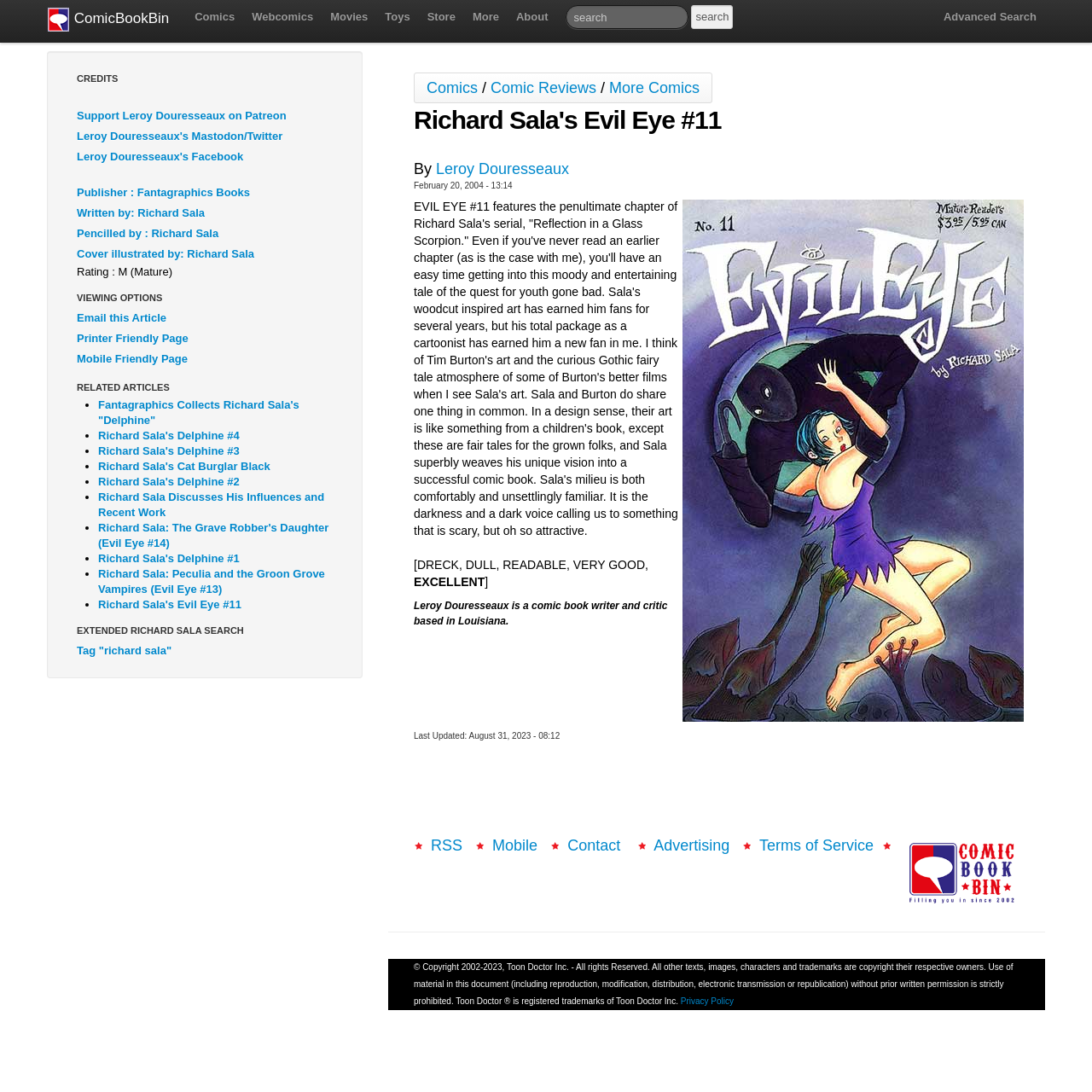Provide the bounding box coordinates of the HTML element this sentence describes: "Comics".

[0.391, 0.073, 0.438, 0.088]